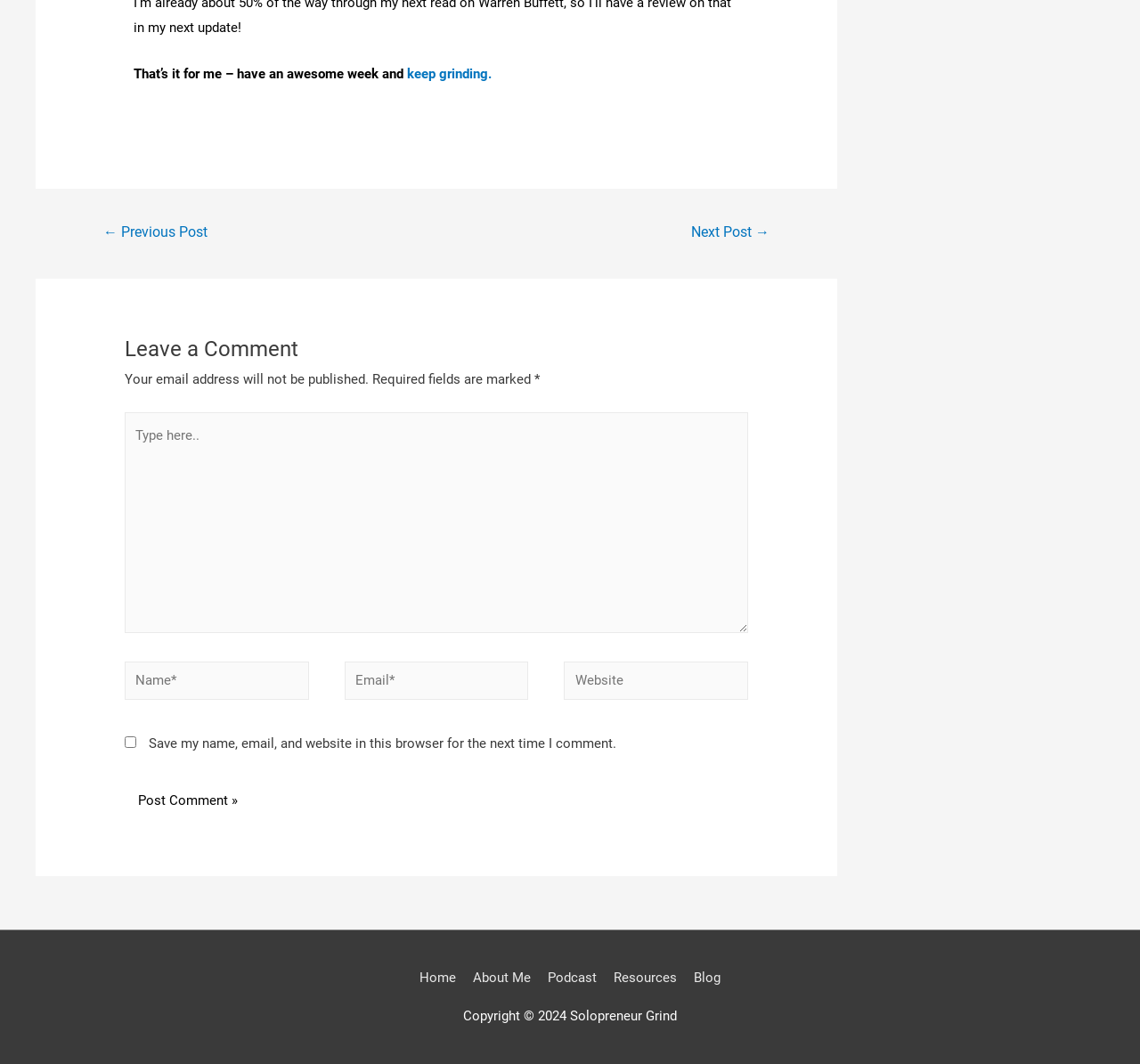Locate the bounding box coordinates of the clickable area needed to fulfill the instruction: "Read the previous post".

[0.072, 0.204, 0.201, 0.235]